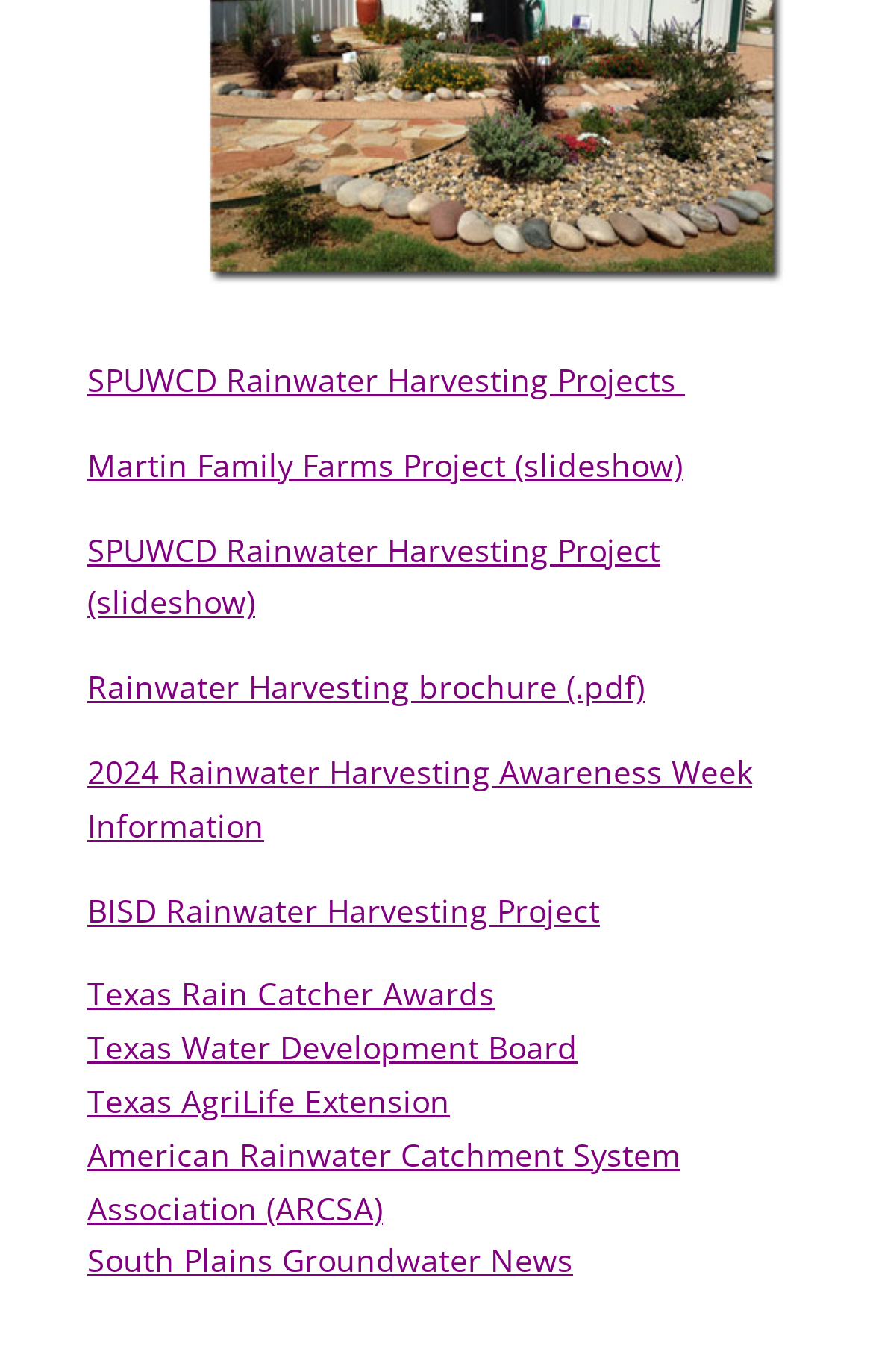Mark the bounding box of the element that matches the following description: "American Rainwater Catchment System Association".

[0.1, 0.826, 0.779, 0.895]